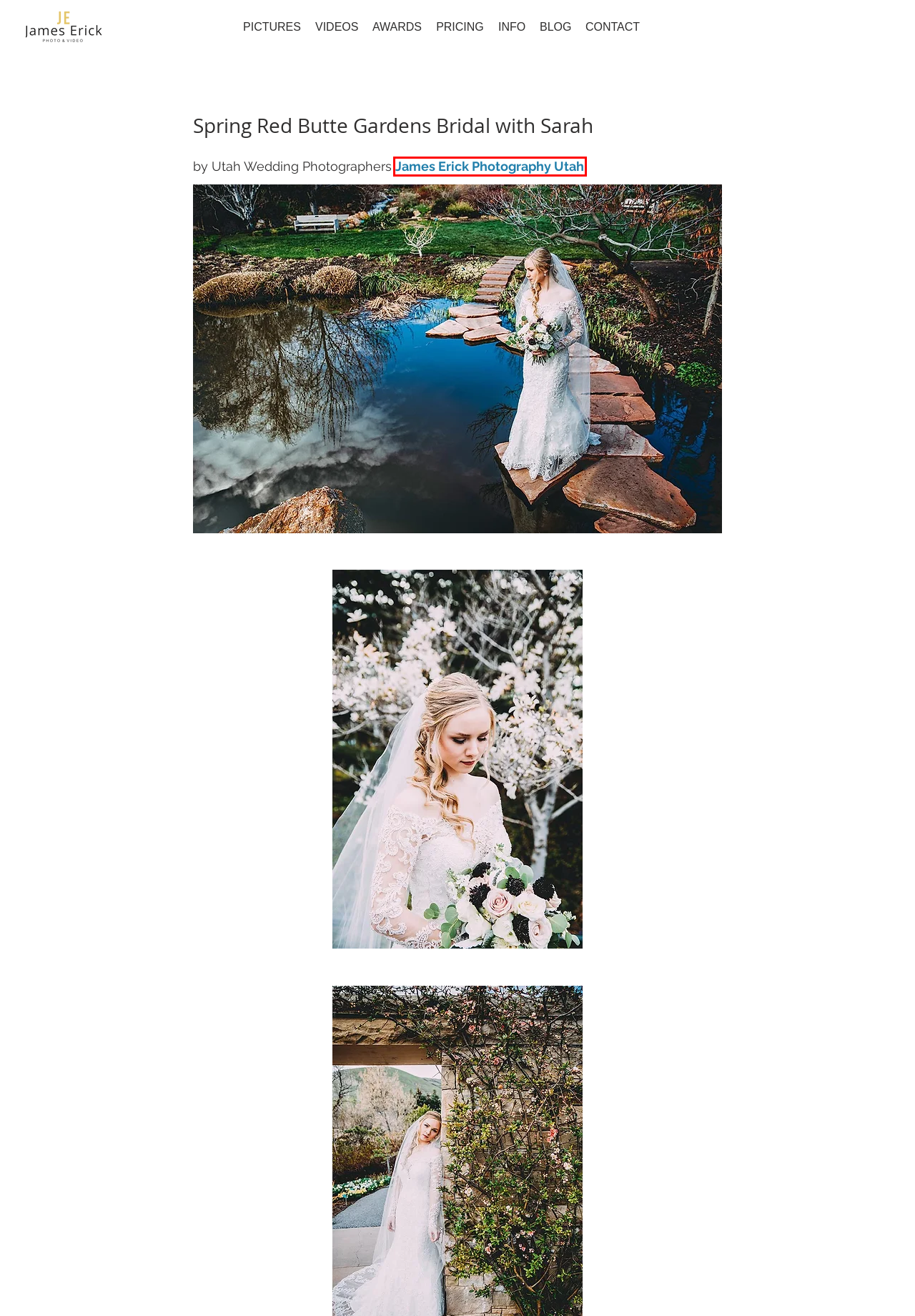Look at the screenshot of a webpage where a red rectangle bounding box is present. Choose the webpage description that best describes the new webpage after clicking the element inside the red bounding box. Here are the candidates:
A. Home
                -
                    Red Butte Garden
B. Utah Wedding Videos | James Erick Photography | Lehi, UT
C. Contact Me | James Erick Photography | Lehi, UT
D. James Erick Photography | Utah Wedding Photographers
E. Utah Photographer Pricing - James Erick Photography | Lehi, UT
F. Photography Awards & Recognitions - James Erick Photography | Lehi, UT
G. Audrey's Spring International Peace Gardens Bridal's
H. Utah Photography Blog | James Erick Photography | Lehi UT

D